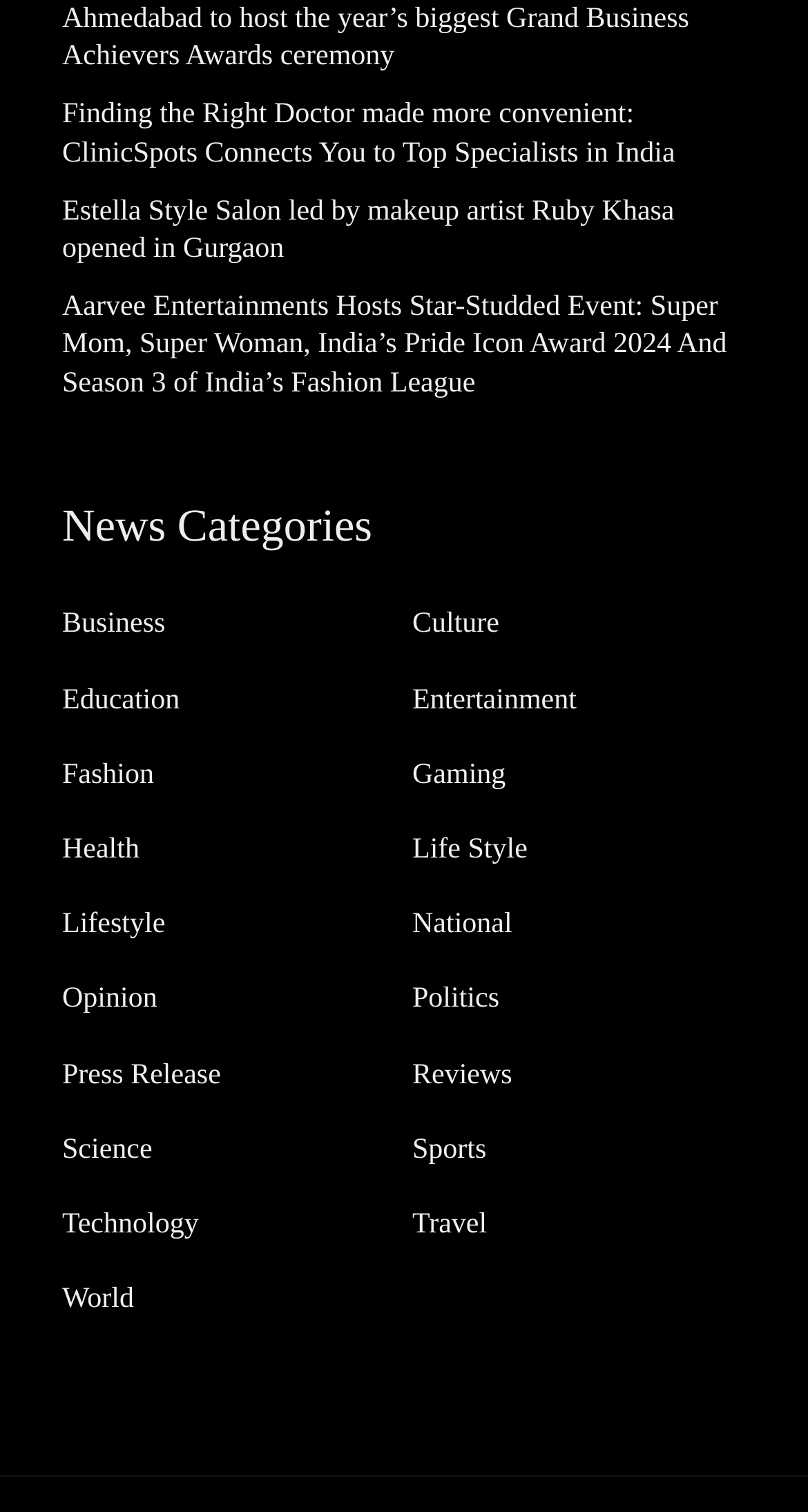Locate the bounding box coordinates of the UI element described by: "Life Style". Provide the coordinates as four float numbers between 0 and 1, formatted as [left, top, right, bottom].

[0.51, 0.551, 0.653, 0.576]